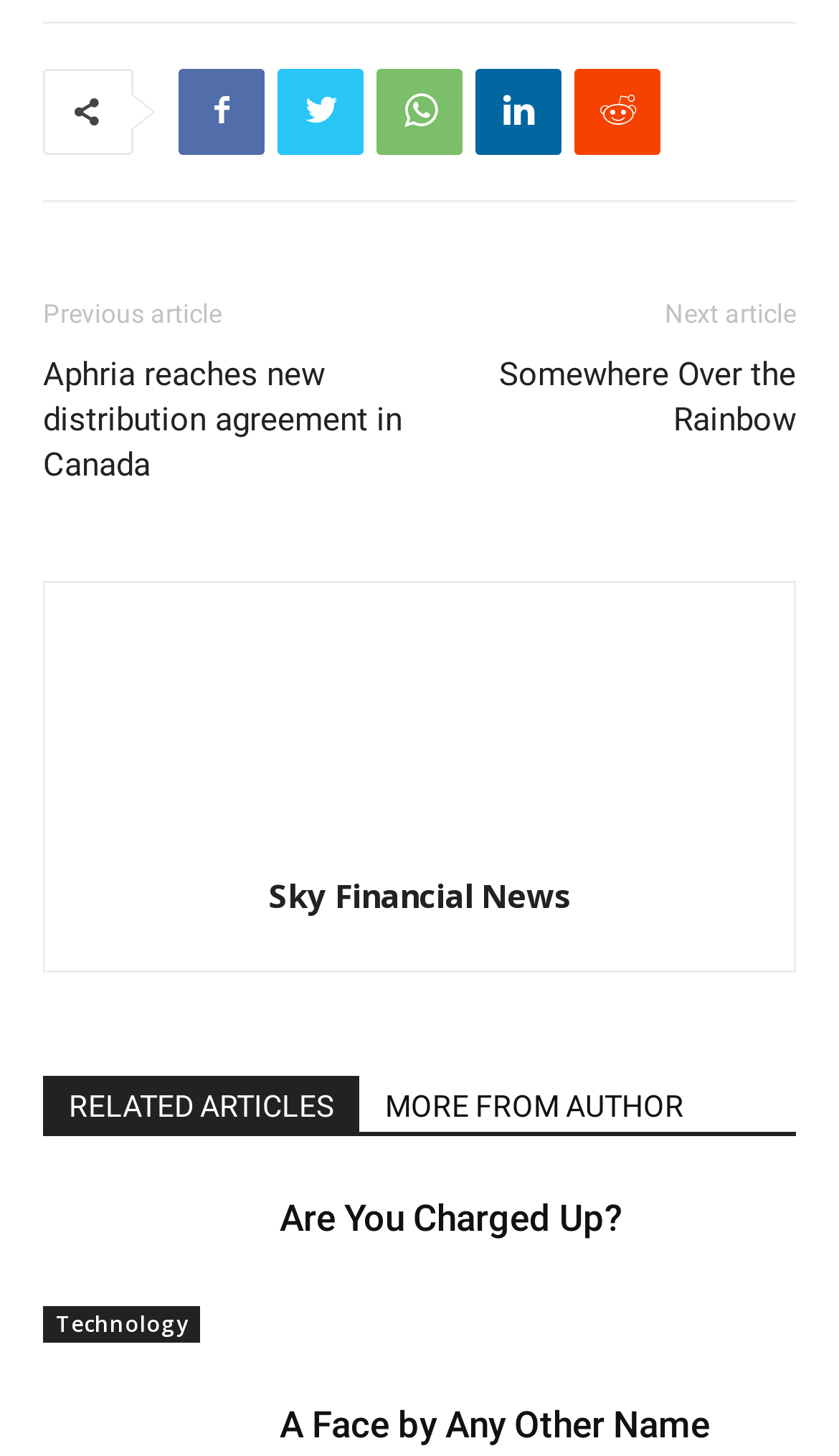Provide a short answer using a single word or phrase for the following question: 
What is the text of the first link in the footer?

Aphria reaches new distribution agreement in Canada